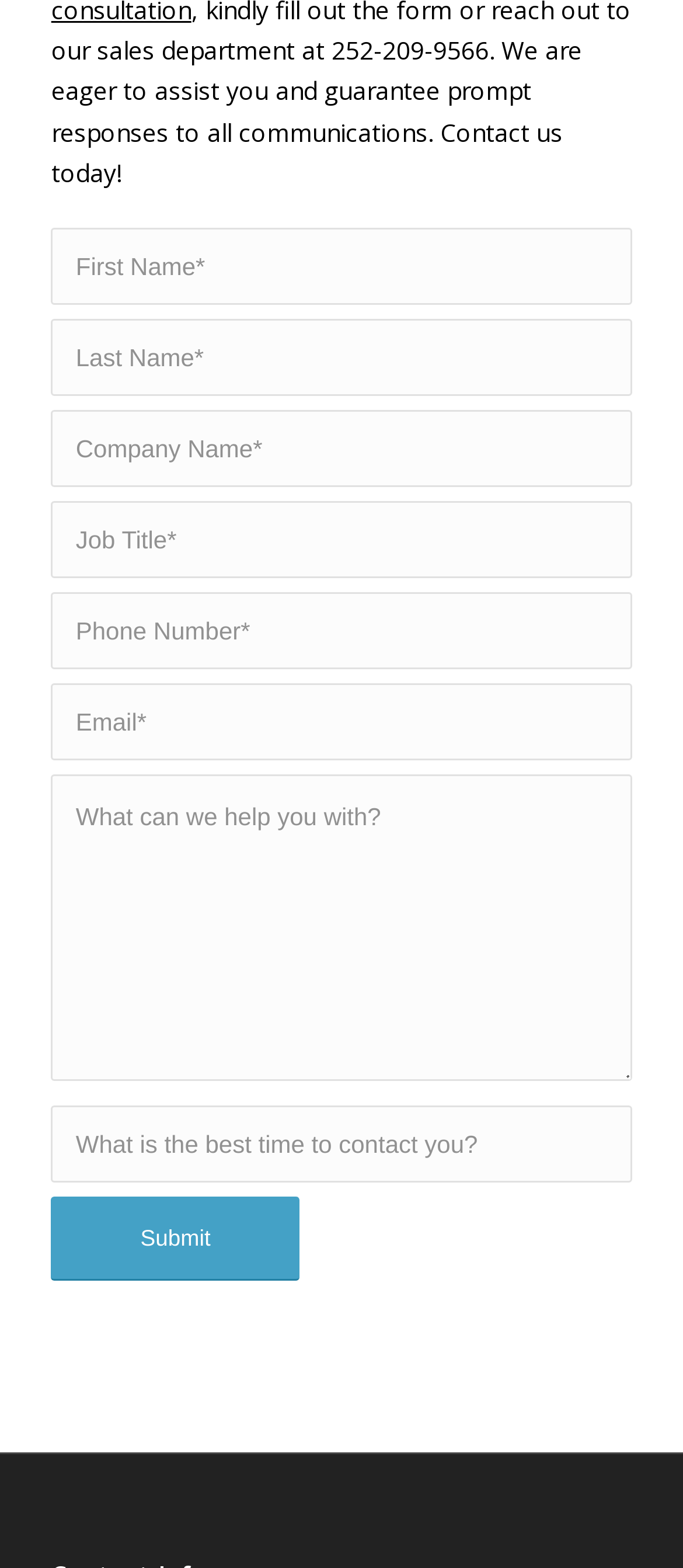Respond to the following question with a brief word or phrase:
Is the 'Email' field required on this webpage?

Yes